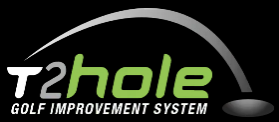Give a concise answer using one word or a phrase to the following question:
What does the gray arch represent?

Golf swing